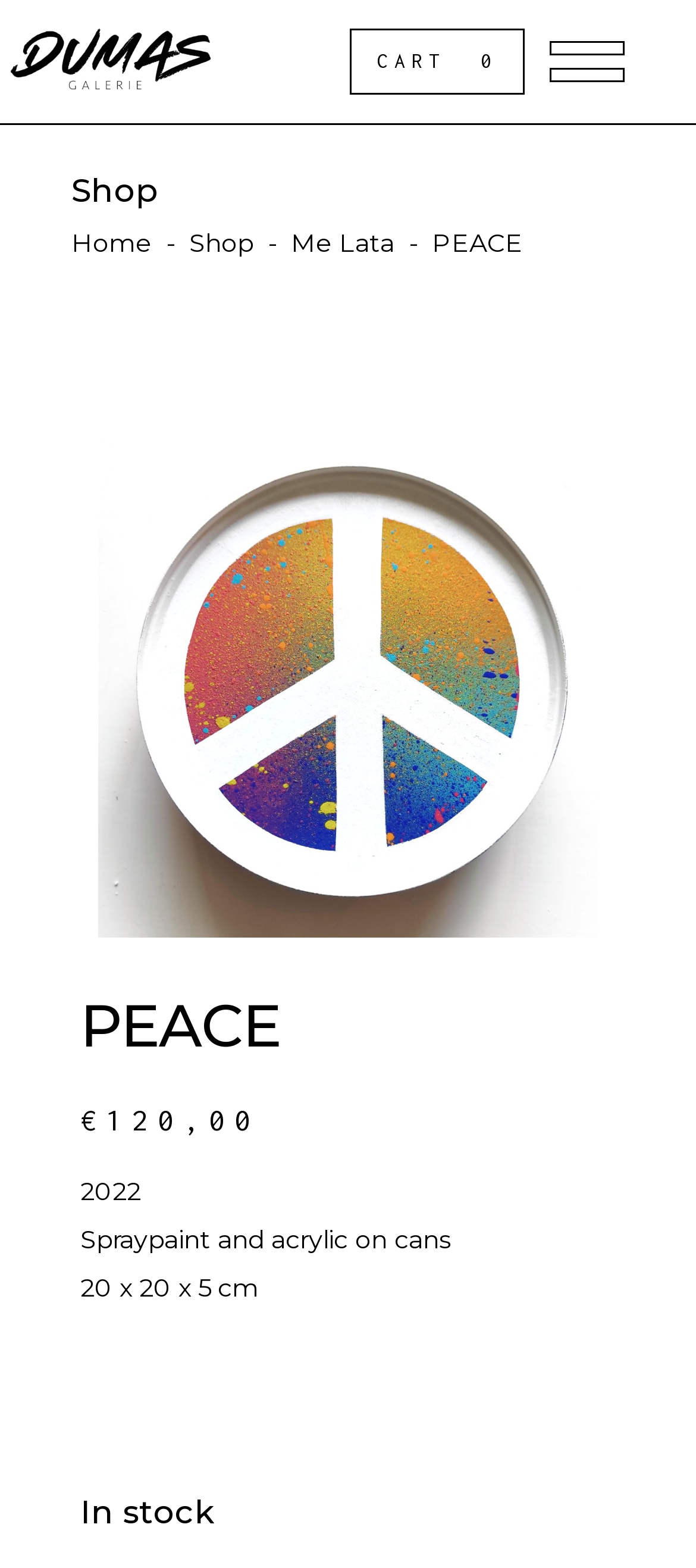Reply to the question below using a single word or brief phrase:
What is the size of the artwork?

20 x 20 x 5 cm